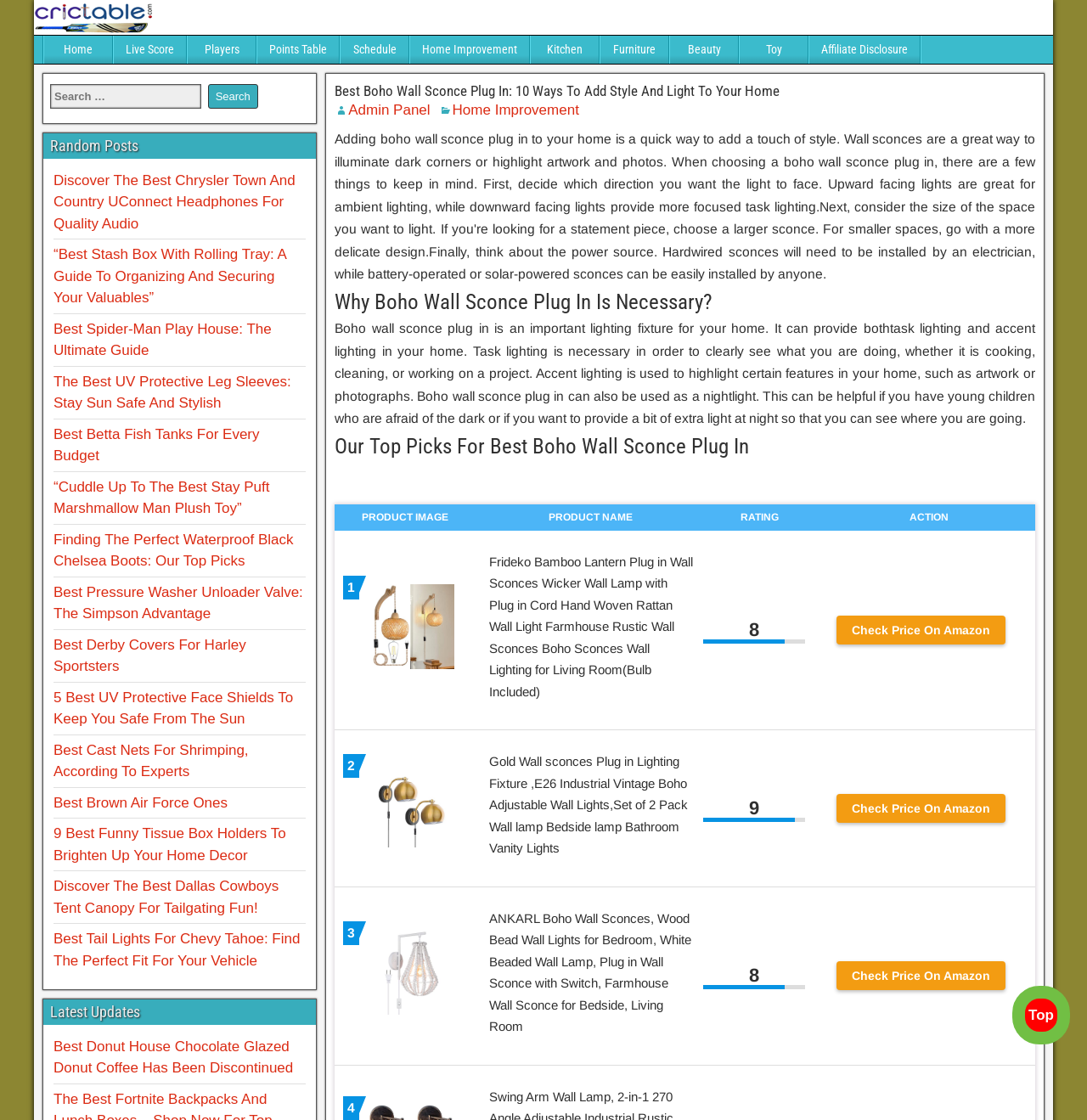Please determine the bounding box coordinates for the element that should be clicked to follow these instructions: "Search for something".

None